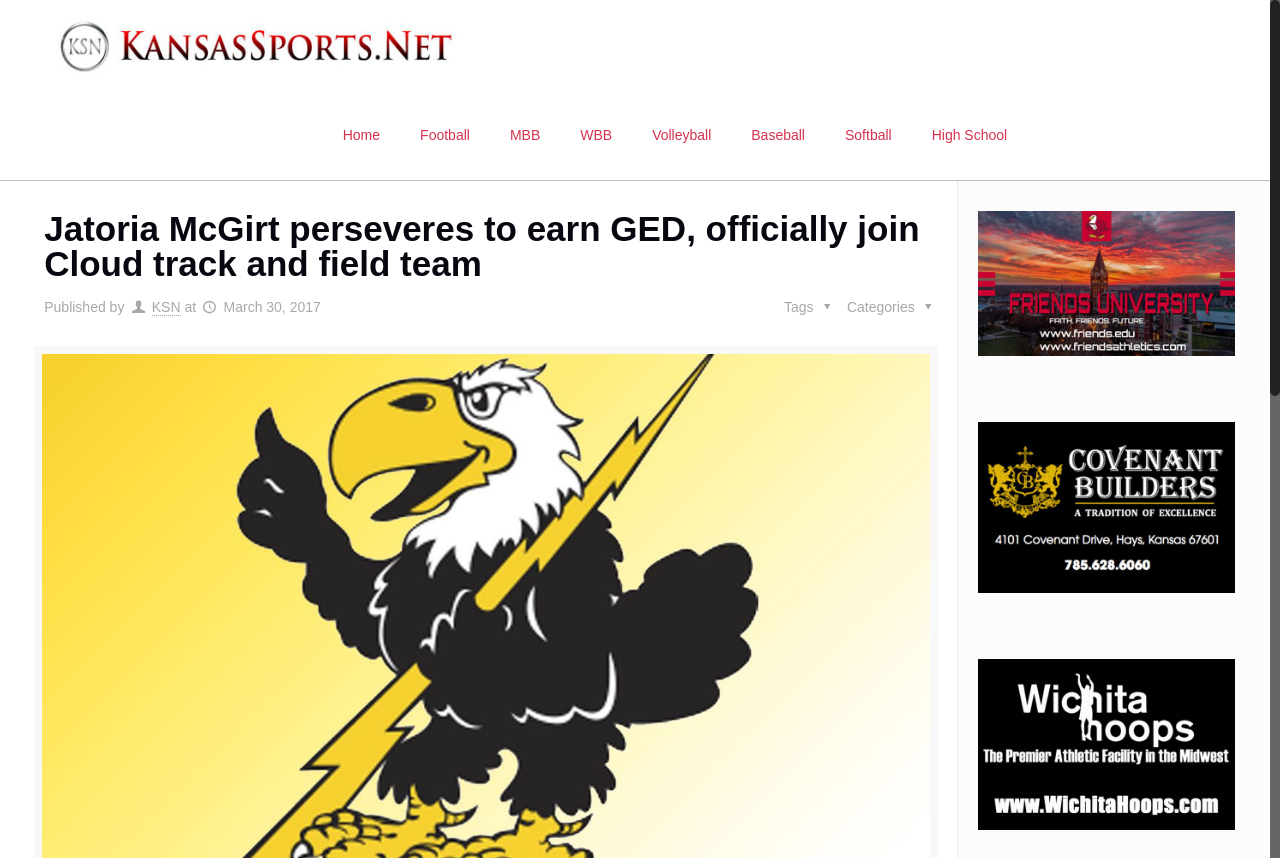With reference to the screenshot, provide a detailed response to the question below:
What is the name of the college Jatoria McGirt joined?

I inferred this answer by understanding the context of the article. The meta description mentions that Jatoria McGirt enrolled in classes at Cloud County Community College, so it must be the college she joined.